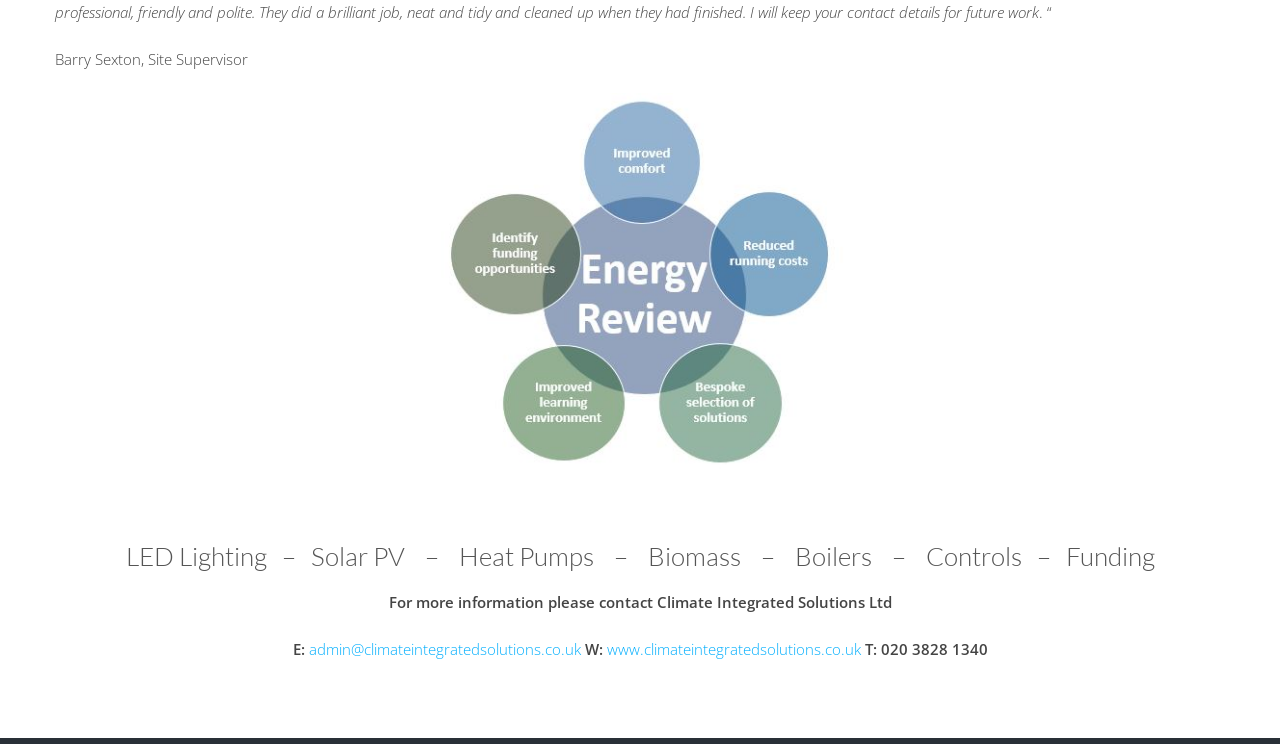Locate the bounding box coordinates for the element described below: "www.climateintegratedsolutions.co.uk". The coordinates must be four float values between 0 and 1, formatted as [left, top, right, bottom].

[0.474, 0.859, 0.672, 0.886]